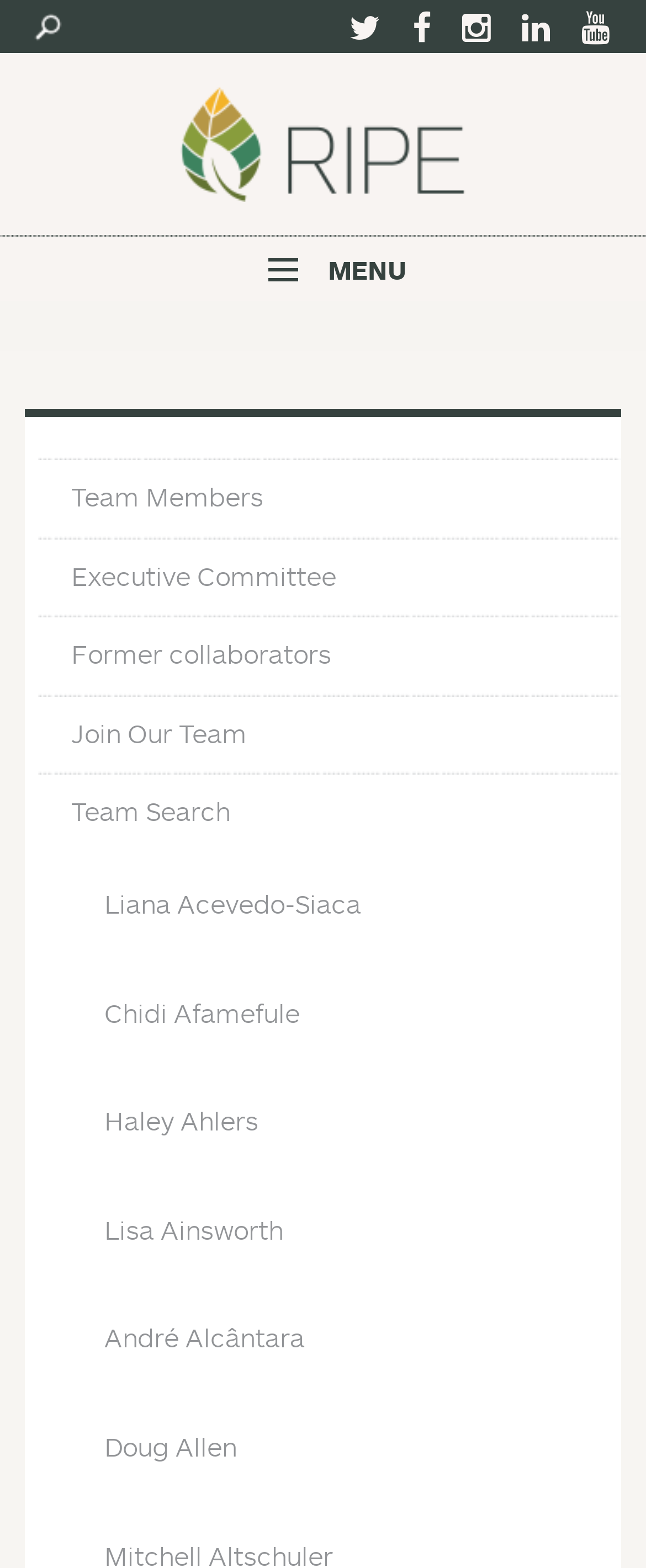Locate the UI element described as follows: "Menu". Return the bounding box coordinates as four float numbers between 0 and 1 in the order [left, top, right, bottom].

[0.385, 0.15, 0.5, 0.192]